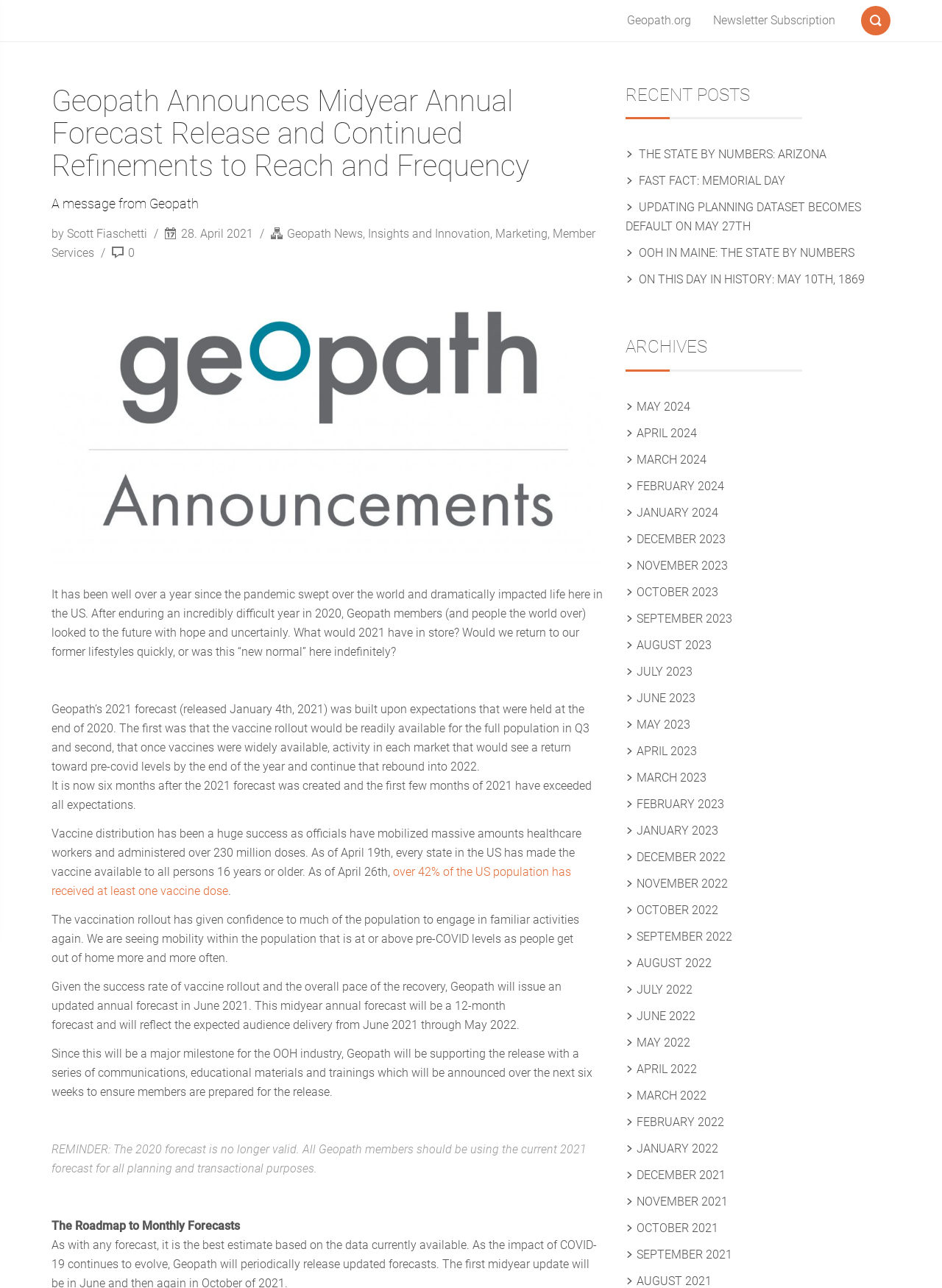Determine the bounding box coordinates in the format (top-left x, top-left y, bottom-right x, bottom-right y). Ensure all values are floating point numbers between 0 and 1. Identify the bounding box of the UI element described by: Insights and Innovation

[0.391, 0.176, 0.52, 0.187]